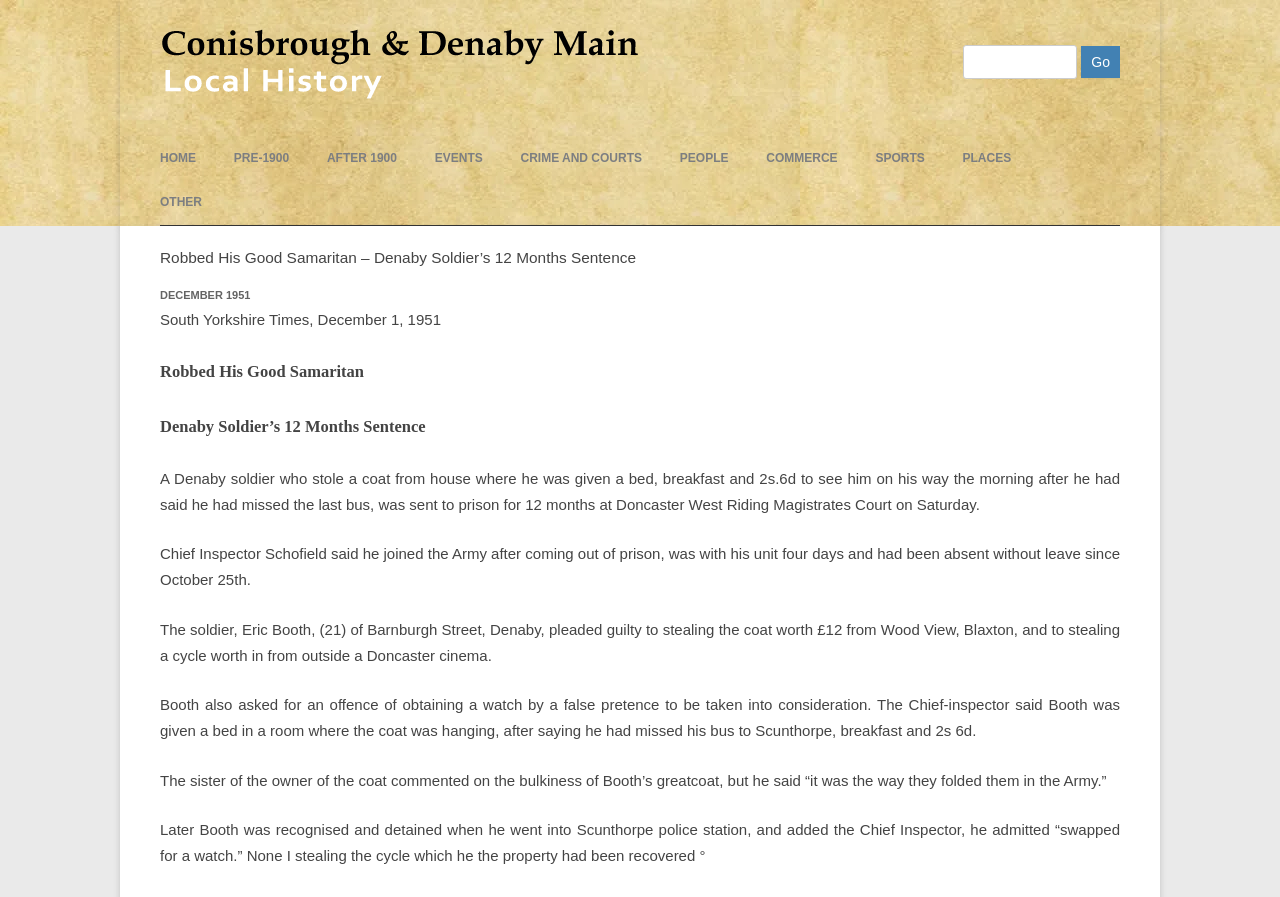Offer an in-depth caption of the entire webpage.

This webpage is about a local history article from Conisbrough and Denaby Main, specifically about a Denaby soldier who robbed a good Samaritan and received a 12-month sentence. 

At the top left of the page, there is an image related to Conisbrough and Denaby Main Local History. On the top right, there is a search bar with a "Go" button. Below the image, there are several links, including "HOME", "PRE-1900", "AFTER 1900", "EVENTS", "CRIME AND COURTS", "PEOPLE", "COMMERCE", "SPORTS", and "PLACES", which are likely categories for the local history articles. 

The main content of the page is an article about the Denaby soldier, which is divided into several sections. The title of the article, "Robbed His Good Samaritan – Denaby Soldier’s 12 Months Sentence", is at the top, followed by the date "DECEMBER 1951" and the source "South Yorkshire Times, December 1, 1951". 

The article is then divided into several paragraphs, describing the incident where the soldier stole a coat from a house where he was given a bed and breakfast, and later stole a cycle. The article also mentions the soldier's past, including his time in prison and his absence without leave from the Army. The soldier pleaded guilty to the crimes and was sentenced to 12 months in prison.